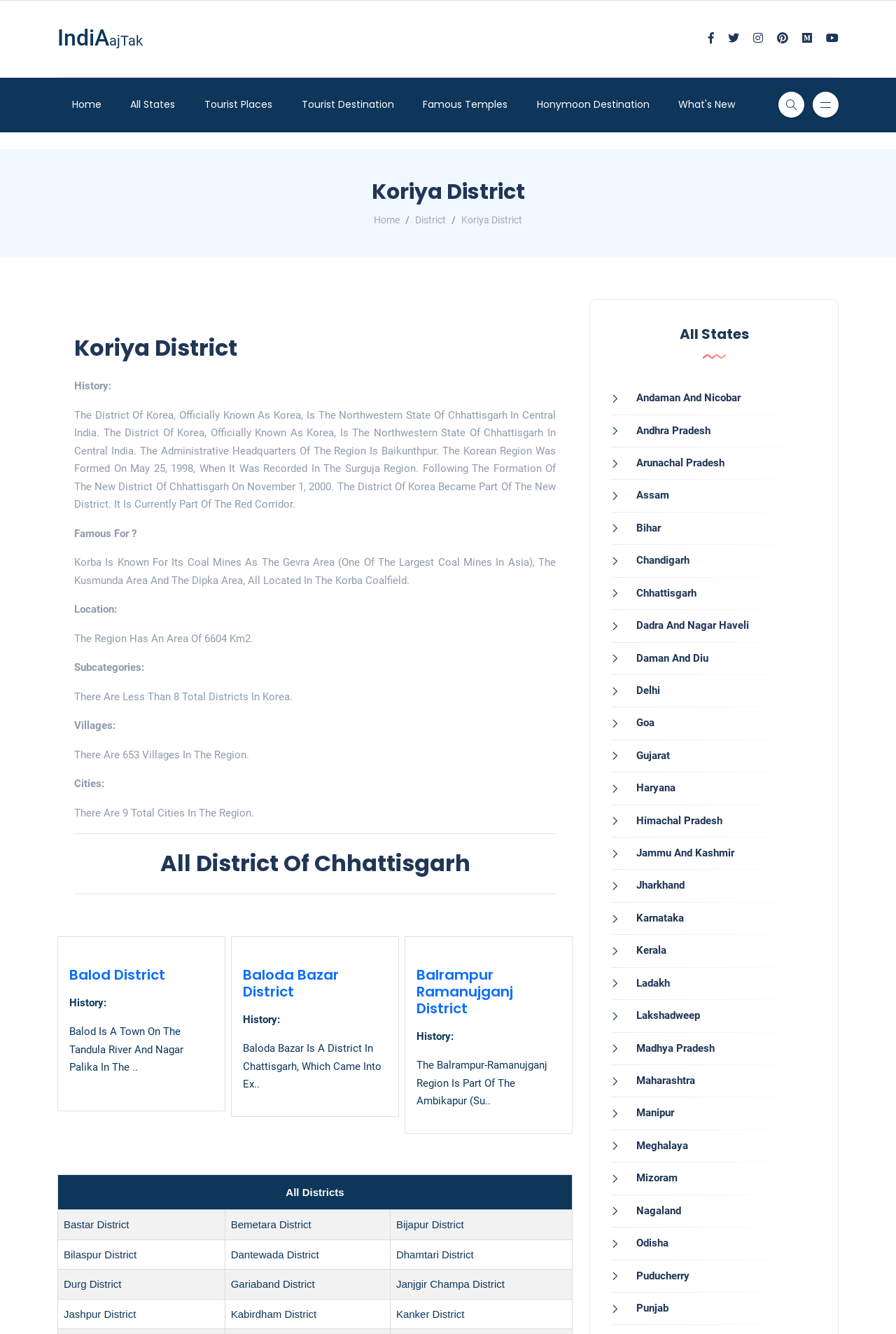Provide the bounding box coordinates of the section that needs to be clicked to accomplish the following instruction: "View Koriya District history."

[0.083, 0.285, 0.124, 0.294]